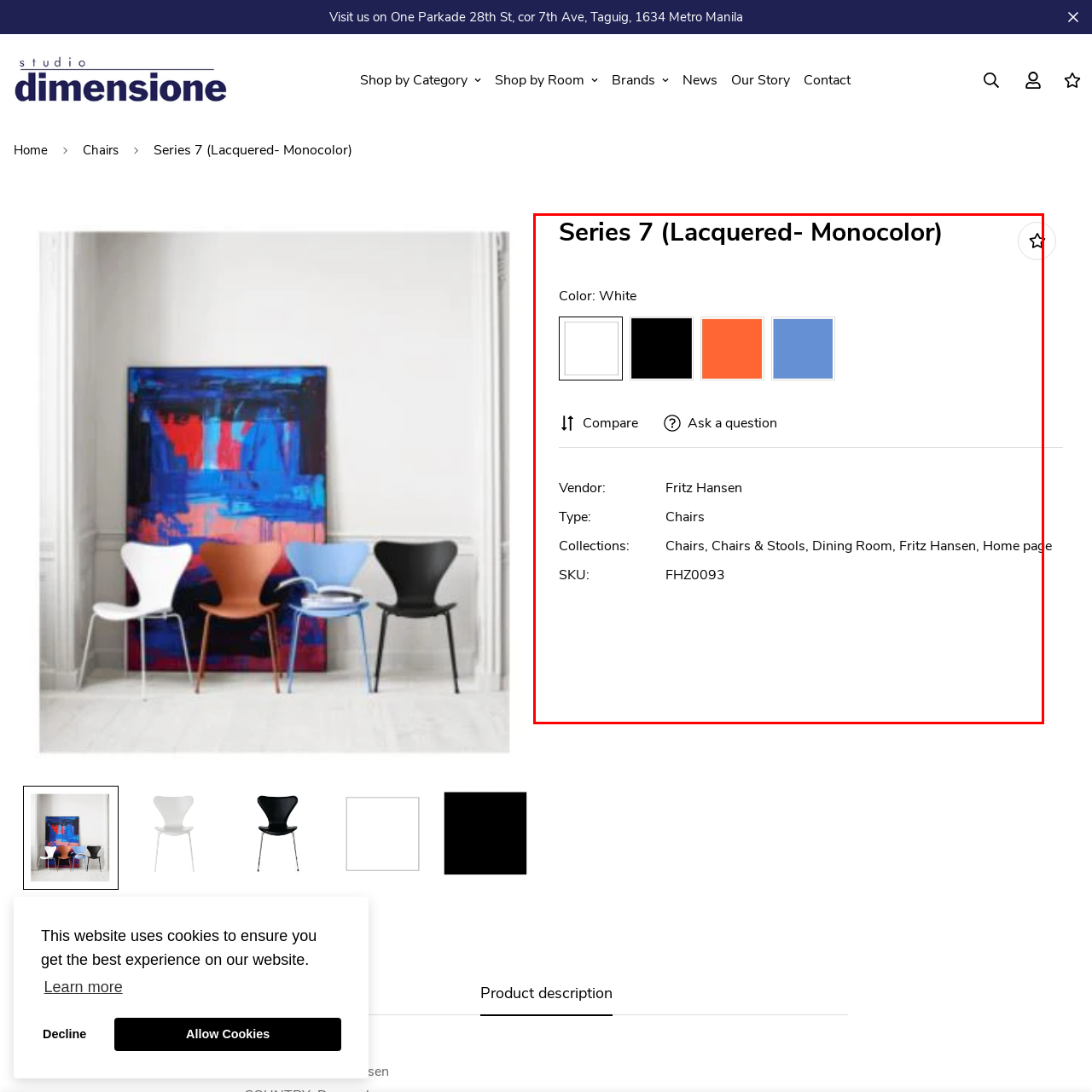Provide an extensive and detailed caption for the image section enclosed by the red boundary.

The image showcases the Series 7 chair, specifically featuring the lacquered monocolor design. This stylish chair is presented in a sleek white finish, part of a collection that emphasizes both elegance and functionality. Designed by renowned architect Arne Jacobsen, the Series 7 is a versatile seating option suitable for various environments, including living rooms and dining areas.  

In addition to the white option, the color selector highlights other available colors: black, orange, and blue, allowing customers to choose according to their aesthetic preferences. The image is accompanied by essential product details: it is manufactured by Fritz Hansen, categorized under 'Chairs', and has a unique SKU of FHZ0093. Practical features include a 'Compare' option and a prompt to ask questions, enhancing the shopping experience for potential buyers.